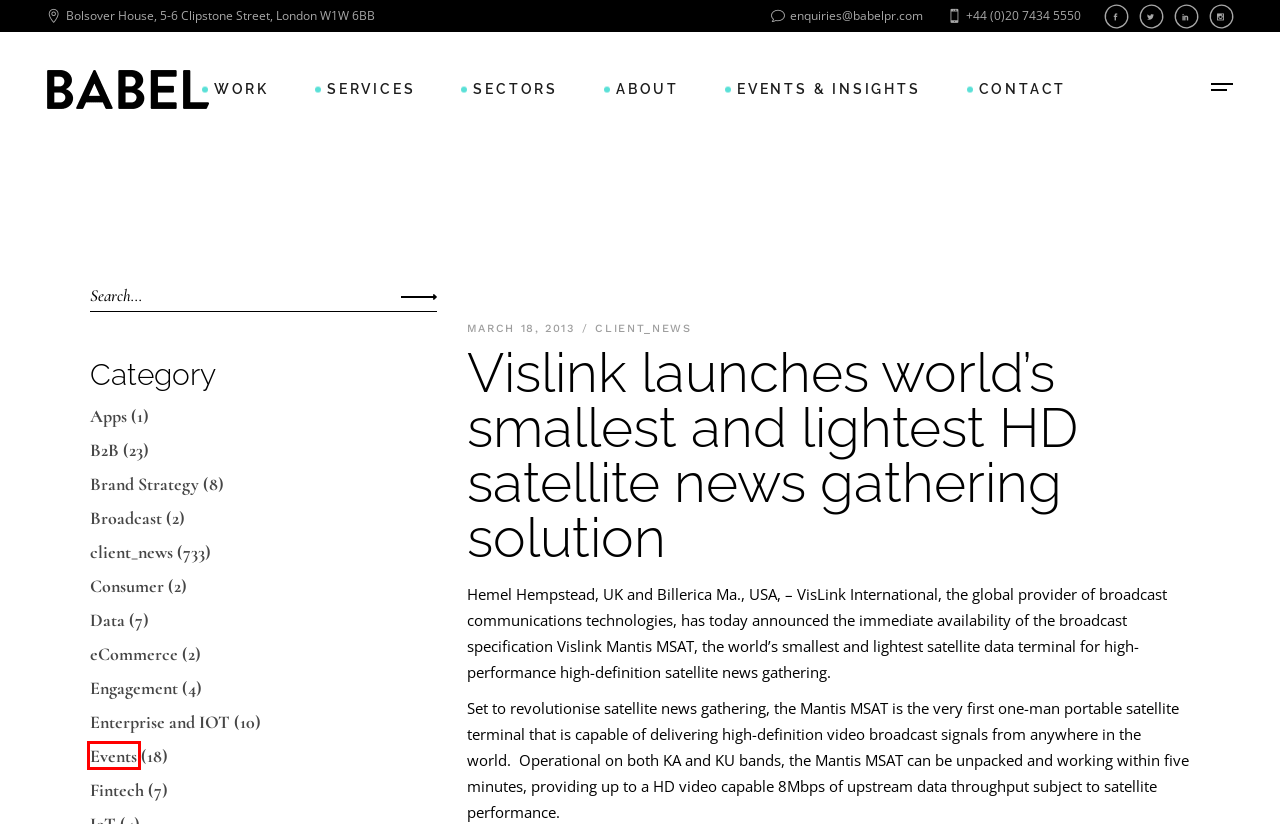Given a webpage screenshot featuring a red rectangle around a UI element, please determine the best description for the new webpage that appears after the element within the bounding box is clicked. The options are:
A. Client news - Babel Public Relations
B. Content creation - Babel Public Relations
C. B2B technology PR strategy & implementation services - Babel Public Relations
D. Cybersecurity PR - Babel Public Relations
E. Industry awards - Babel Public Relations
F. Events Archives - Babel Public Relations
G. client_news Archives - Babel Public Relations
H. Team - Babel Public Relations

F